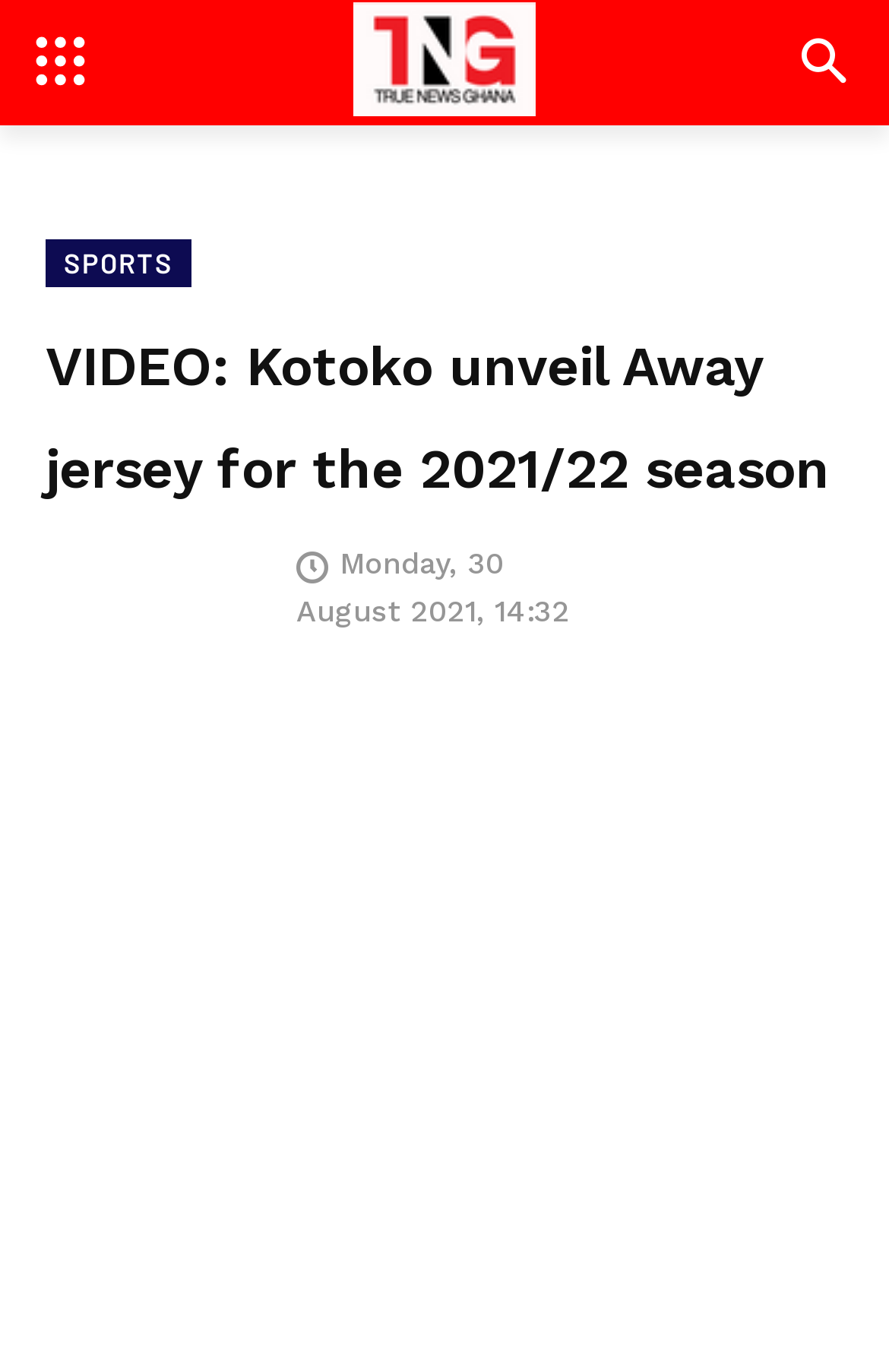Is the article related to a video?
From the image, respond using a single word or phrase.

Yes